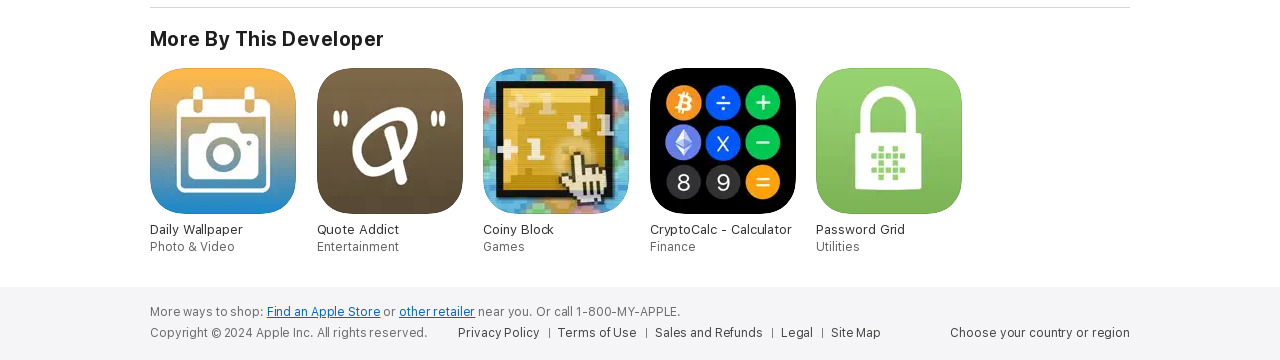Please provide the bounding box coordinates for the element that needs to be clicked to perform the instruction: "View Privacy Policy". The coordinates must consist of four float numbers between 0 and 1, formatted as [left, top, right, bottom].

[0.358, 0.903, 0.429, 0.947]